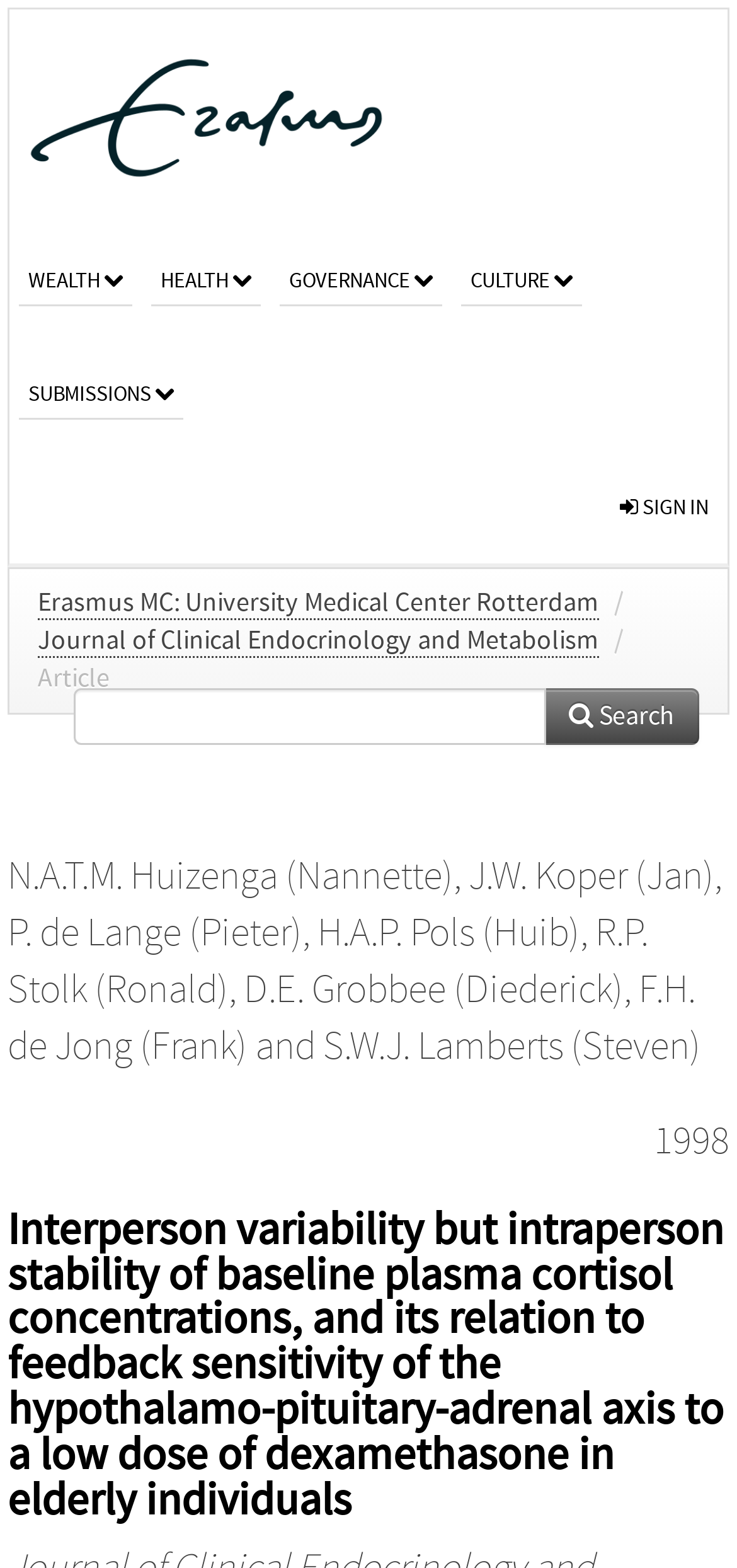Determine the bounding box coordinates of the target area to click to execute the following instruction: "sign in."

[0.815, 0.288, 0.987, 0.359]